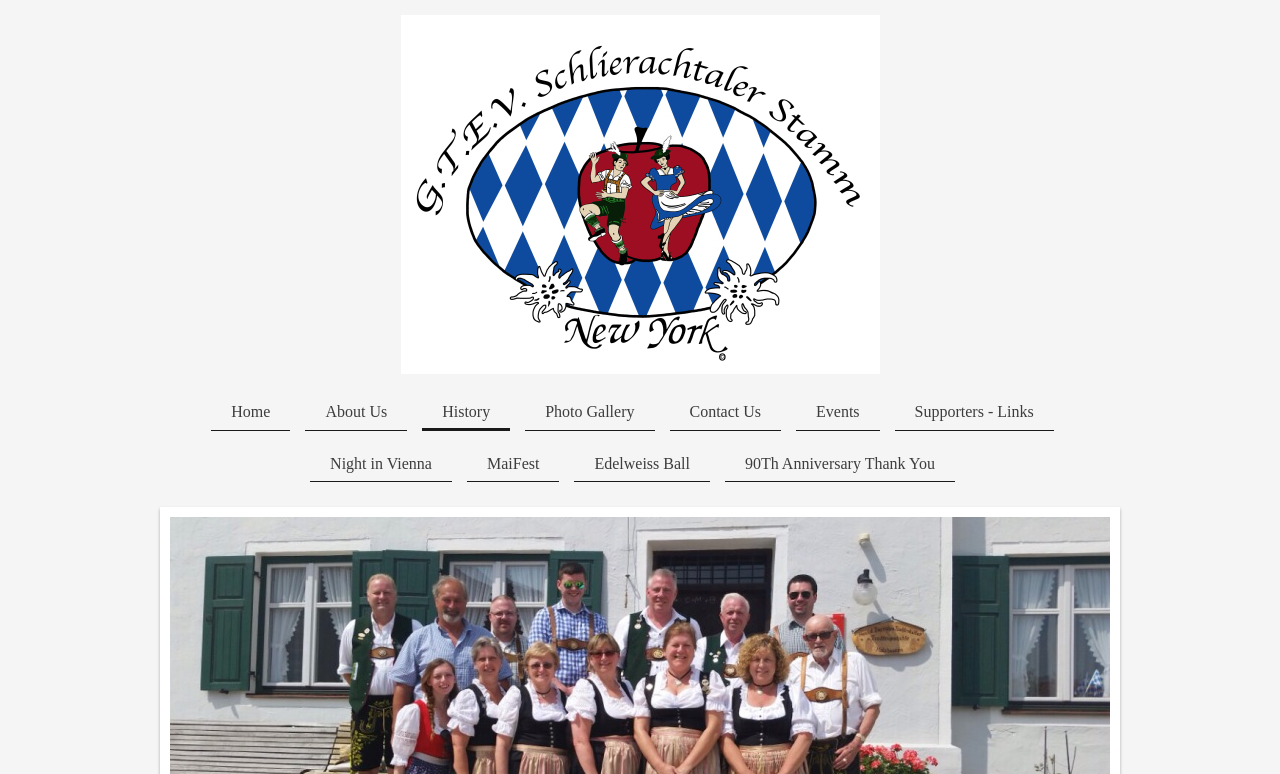Locate the bounding box coordinates of the element I should click to achieve the following instruction: "check photo gallery".

[0.41, 0.508, 0.511, 0.556]